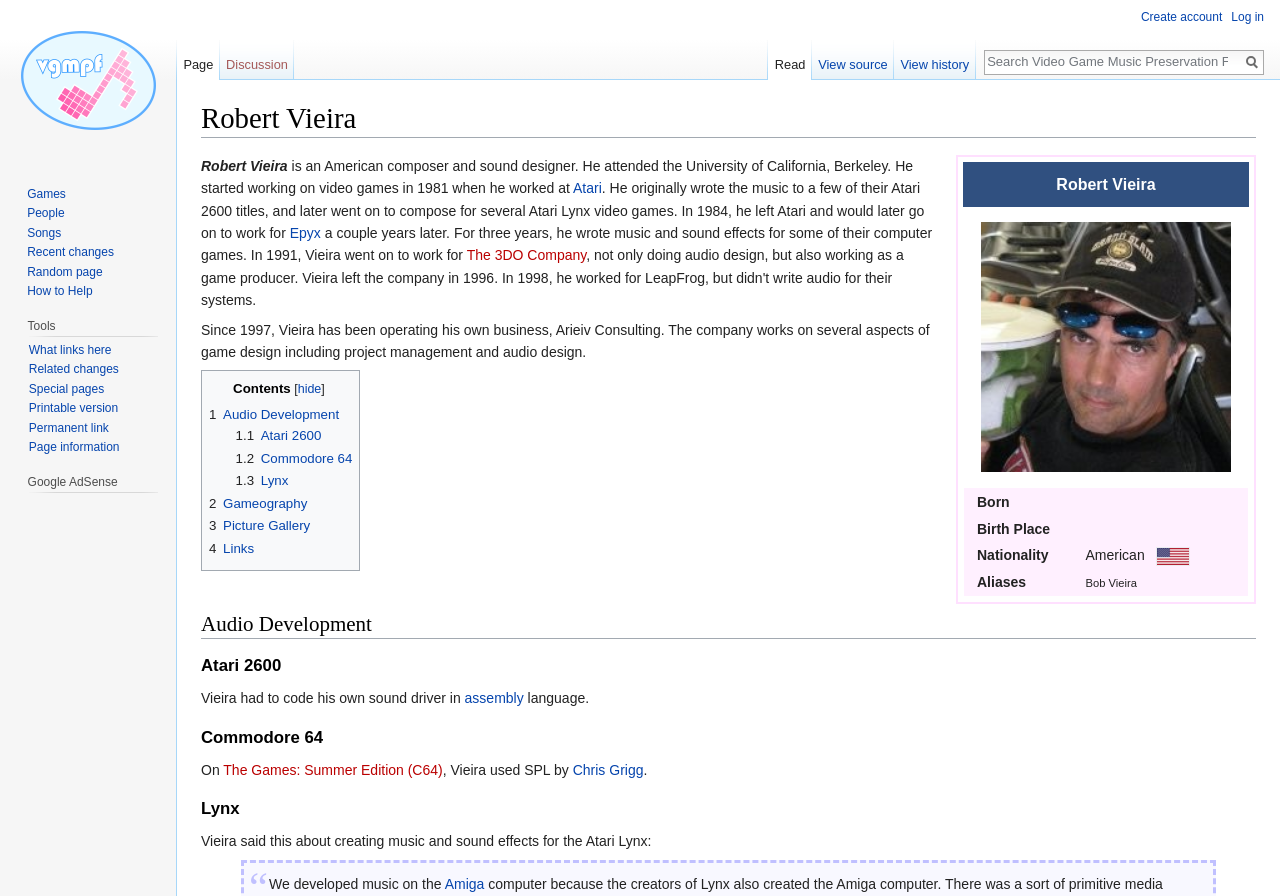Please provide a one-word or phrase answer to the question: 
What is the name of the company Robert Vieira started in 1997?

Arieiv Consulting